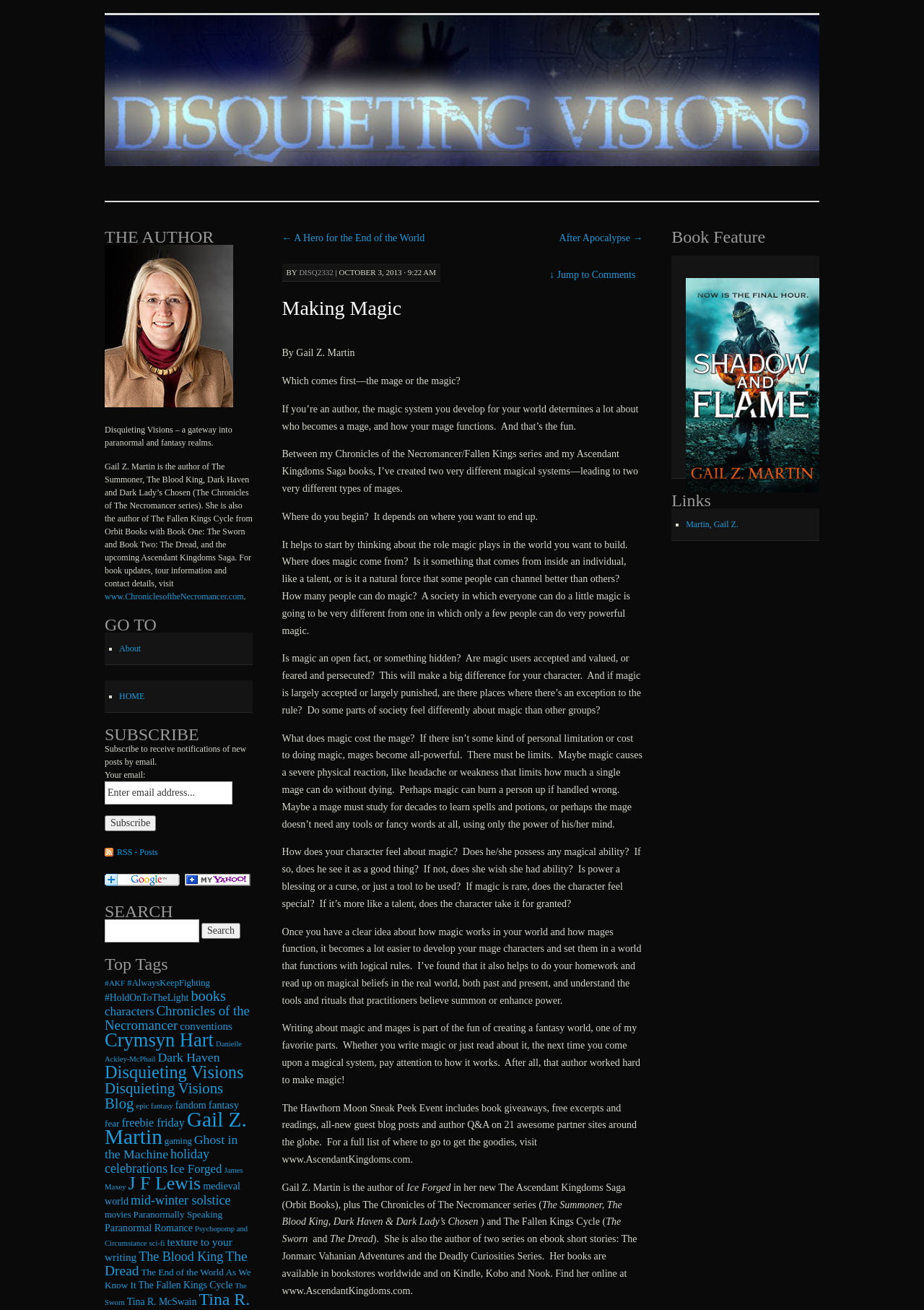Using the information in the image, give a comprehensive answer to the question: 
Who is the author of the Chronicles of the Necromancer series?

The author of the Chronicles of the Necromancer series can be found in the text 'Gail Z. Martin is the author of The Summoner, The Blood King, Dark Haven and Dark Lady’s Chosen (The Chronicles of The Necromancer series).' This text is located in the section about the author, which provides information about Gail Z. Martin's works.